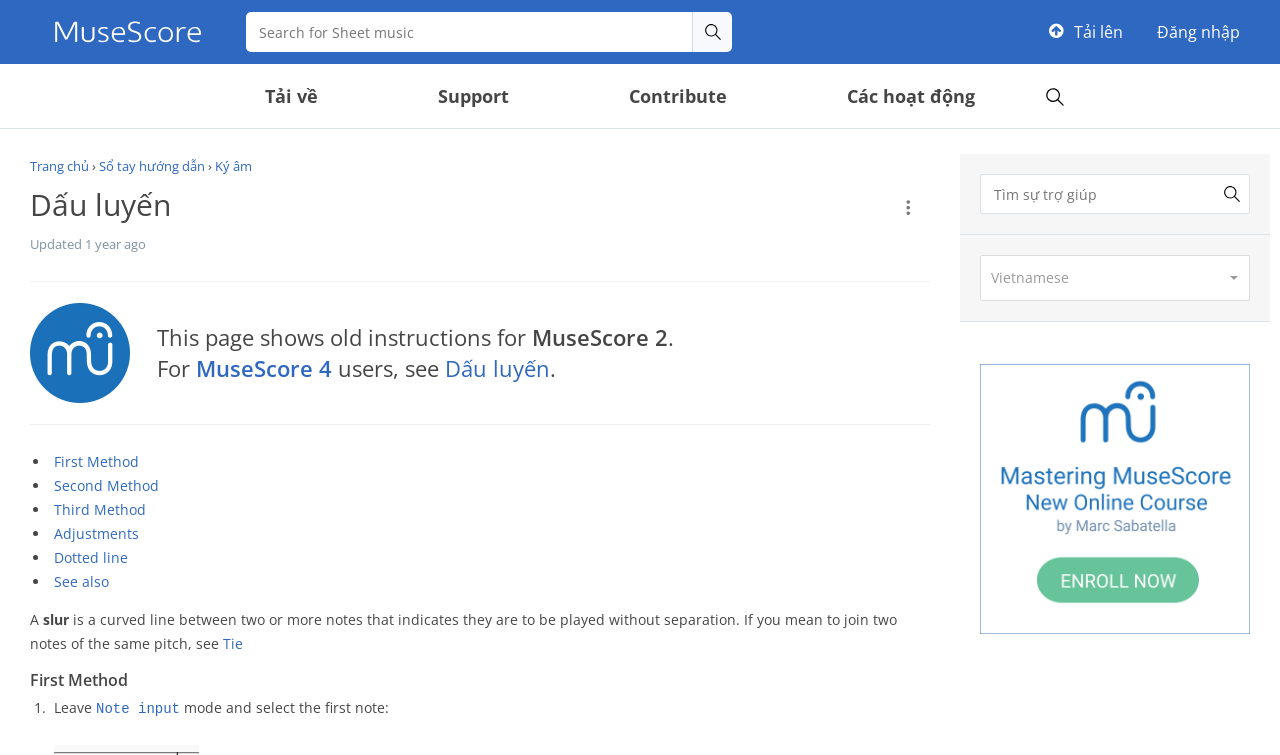Please find the bounding box for the UI element described by: "Các hoạt động".

[0.615, 0.098, 0.809, 0.156]